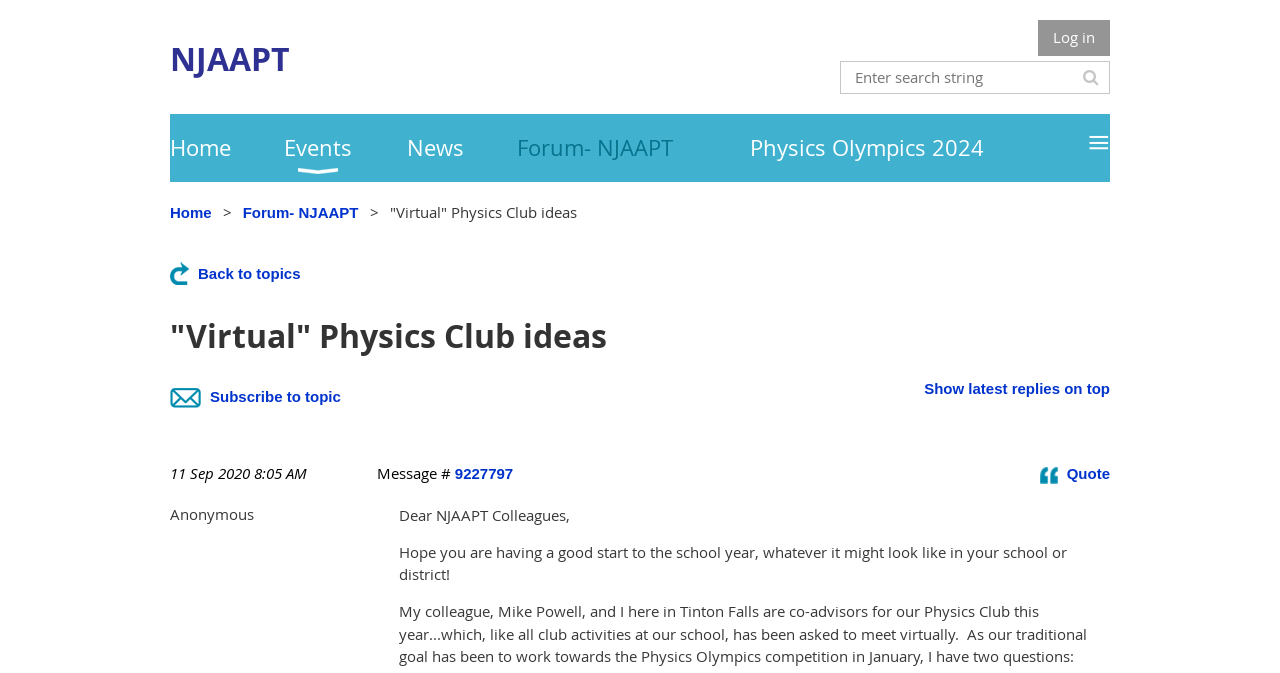Illustrate the webpage thoroughly, mentioning all important details.

The webpage is about NJAAPT's "Virtual" Physics Club ideas. At the top, there is a header section with a table containing the organization's name "NJAAPT" on the left and a login link with a search box on the right. Below the header, there is a navigation menu with links to "Home", "Events", "News", "Forum- NJAAPT", "Physics Olympics 2024", and a hamburger menu icon.

On the left side, there is a secondary navigation menu with links to "Home" and "Forum- NJAAPT". Next to it, there is a title section with the text '"Virtual" Physics Club ideas' in a larger font. Below the title, there is a link to "Back to topics".

The main content area has a heading with the same title '"Virtual" Physics Club ideas' and a link to "Show latest replies on top" on the right side. There is also a link to "Subscribe to topic" on the left side. 

Further down, there is a table with a single row containing two cells. The first cell displays the date "11 Sep 2020 8:05 AM" and the second cell contains a quote message with links to "Quote" and a message ID "9227797".